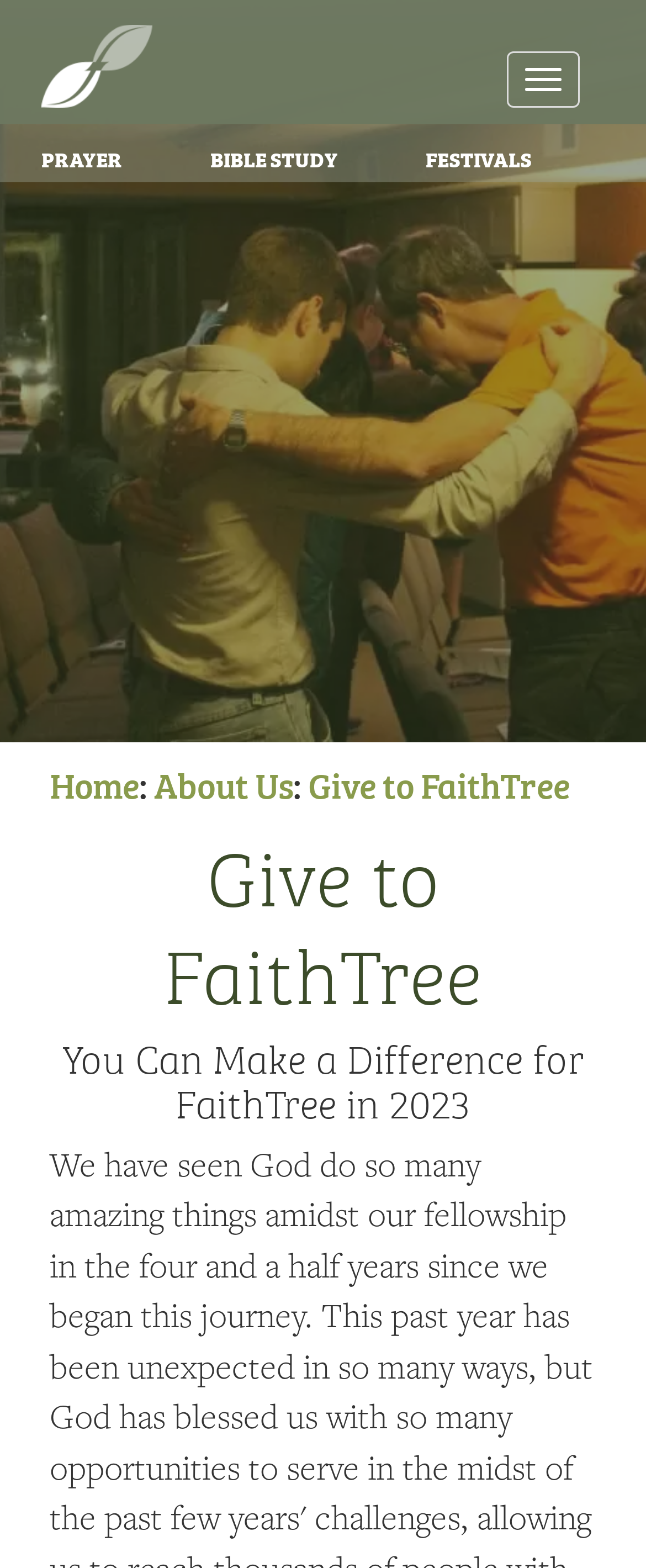Please provide the bounding box coordinates for the element that needs to be clicked to perform the following instruction: "Click the toggle navigation button". The coordinates should be given as four float numbers between 0 and 1, i.e., [left, top, right, bottom].

[0.785, 0.033, 0.897, 0.069]